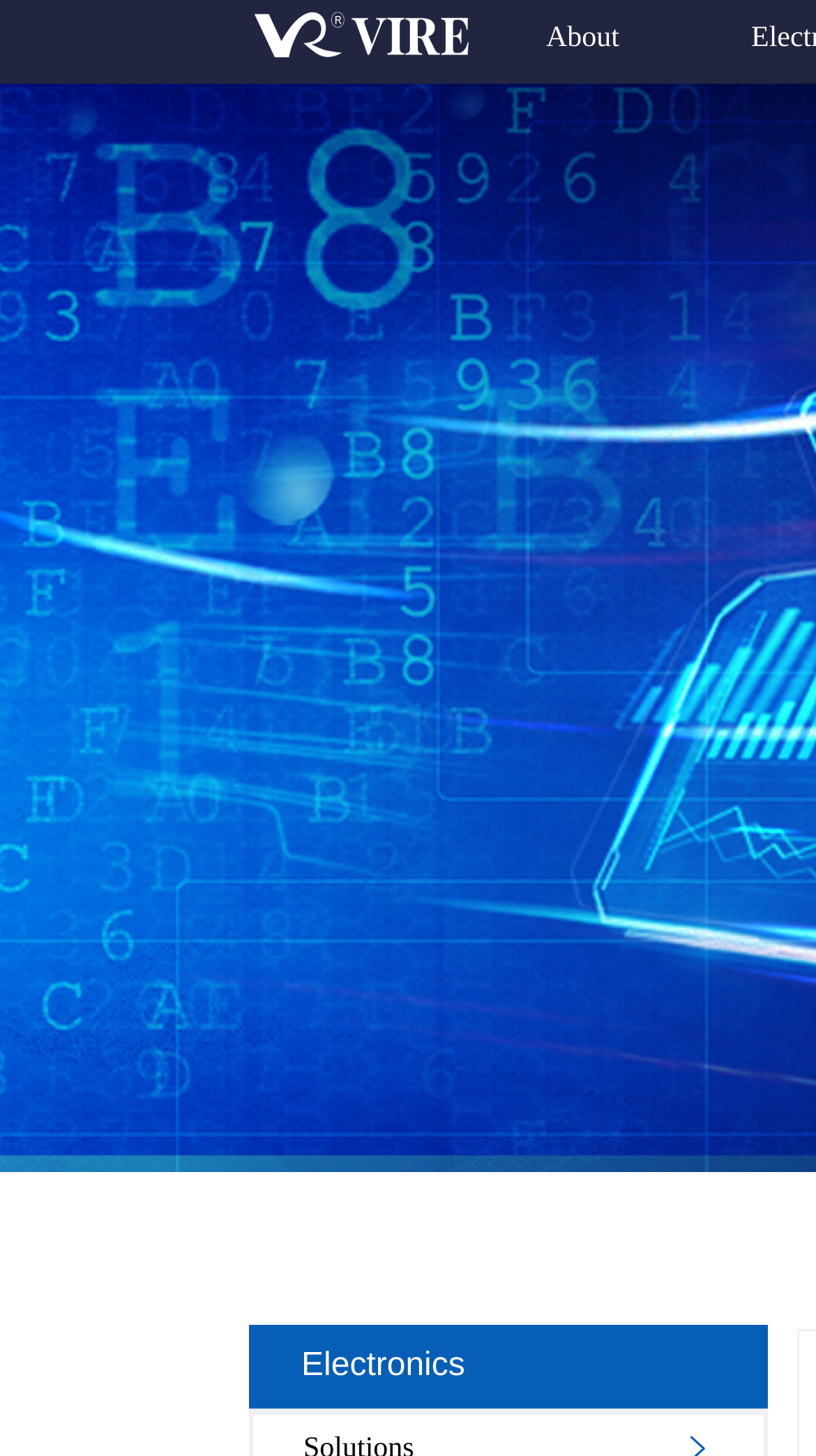Provide the bounding box coordinates, formatted as (top-left x, top-left y, bottom-right x, bottom-right y), with all values being floating point numbers between 0 and 1. Identify the bounding box of the UI element that matches the description: parent_node: Blog

None